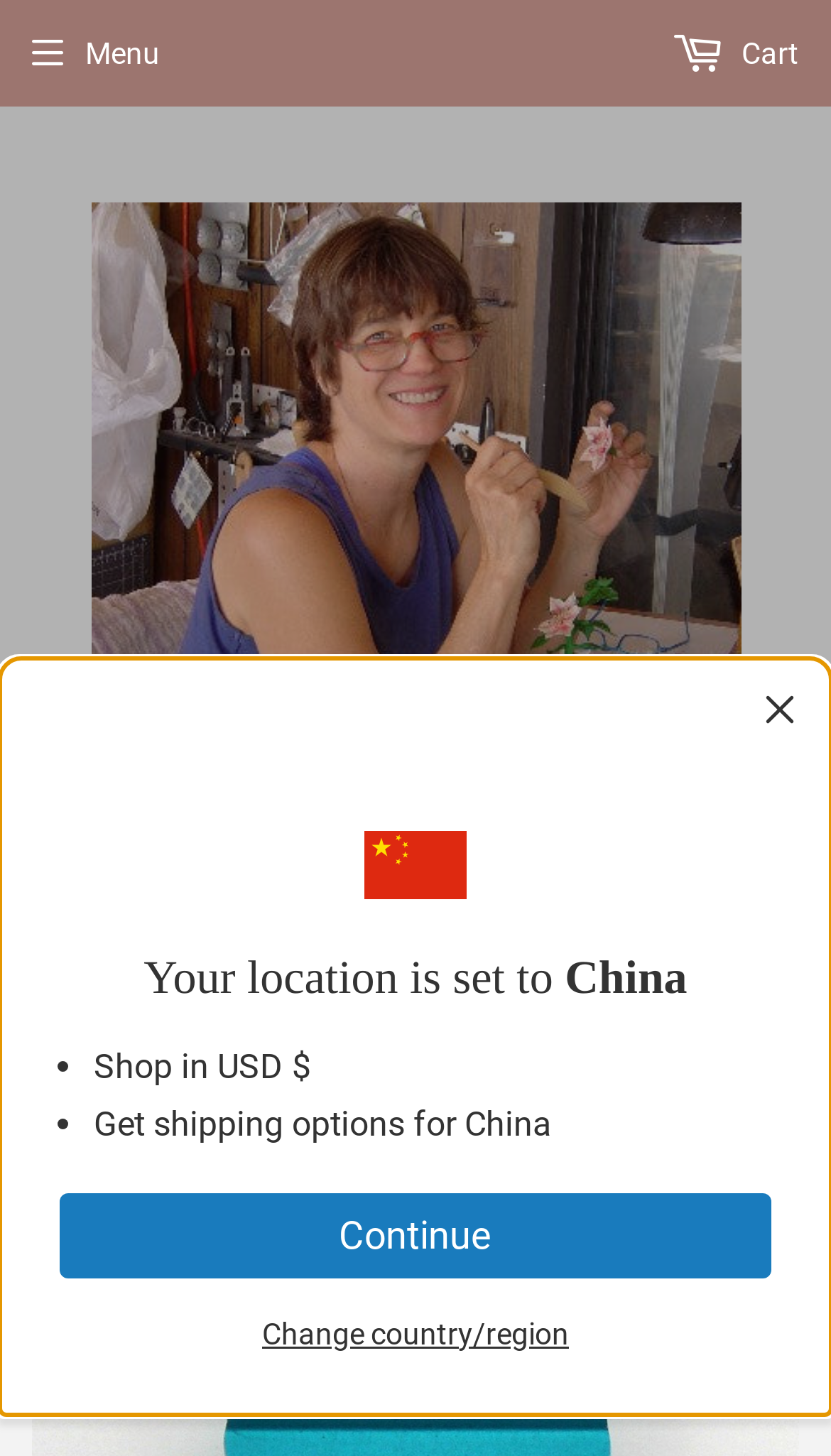Please give a succinct answer using a single word or phrase:
What is the currency used for shopping?

USD